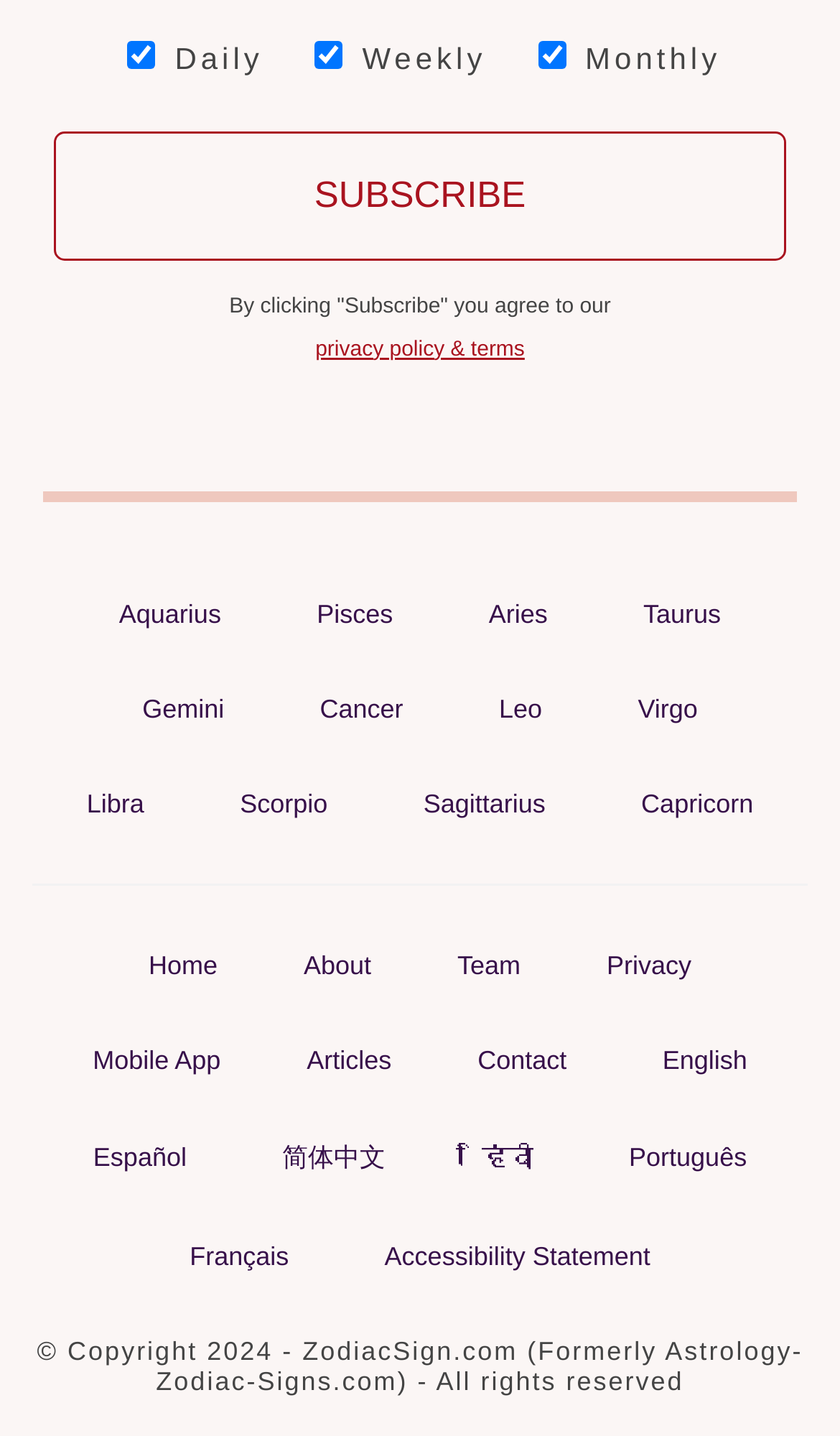Give a concise answer using one word or a phrase to the following question:
How many navigation links are on the webpage?

12